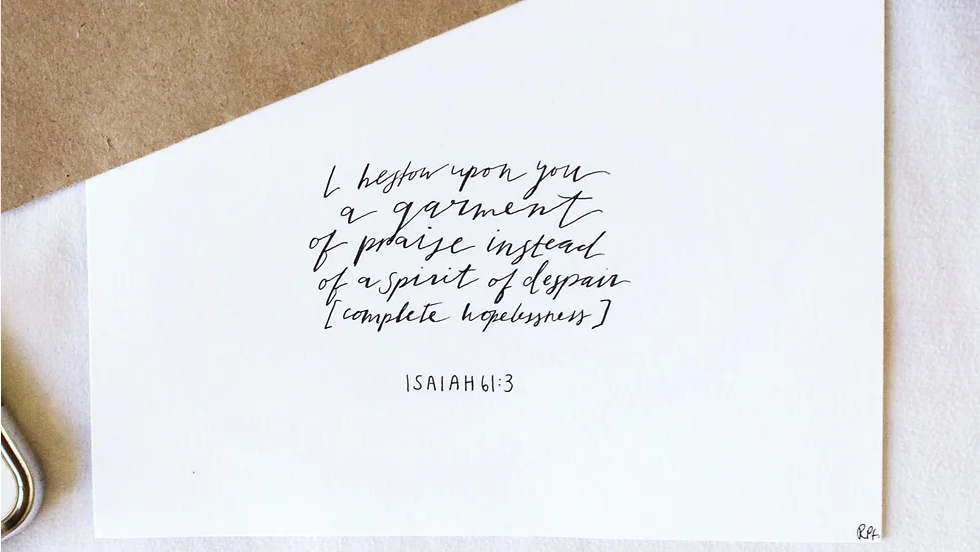What is the color of the corner in the background?
Answer the question with a detailed and thorough explanation.

The caption describes the background as having a 'subtle brownish corner', which implies that the corner of the textured white background has a warm, earthy tone.